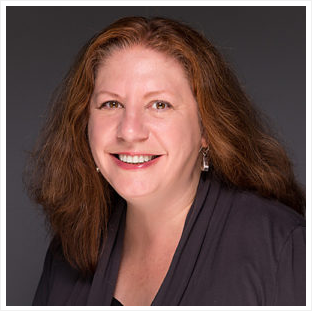Refer to the image and provide a thorough answer to this question:
What is the purpose of Constance Brand's portrait on the CGMEDIA website?

The caption states that the portrait is part of the introduction section on the CGMEDIA website, where Constance Brand shares her extensive experience in helping small business owners and entrepreneurs establish and grow their online presence, suggesting that the portrait serves as a visual introduction to her professional background and expertise.